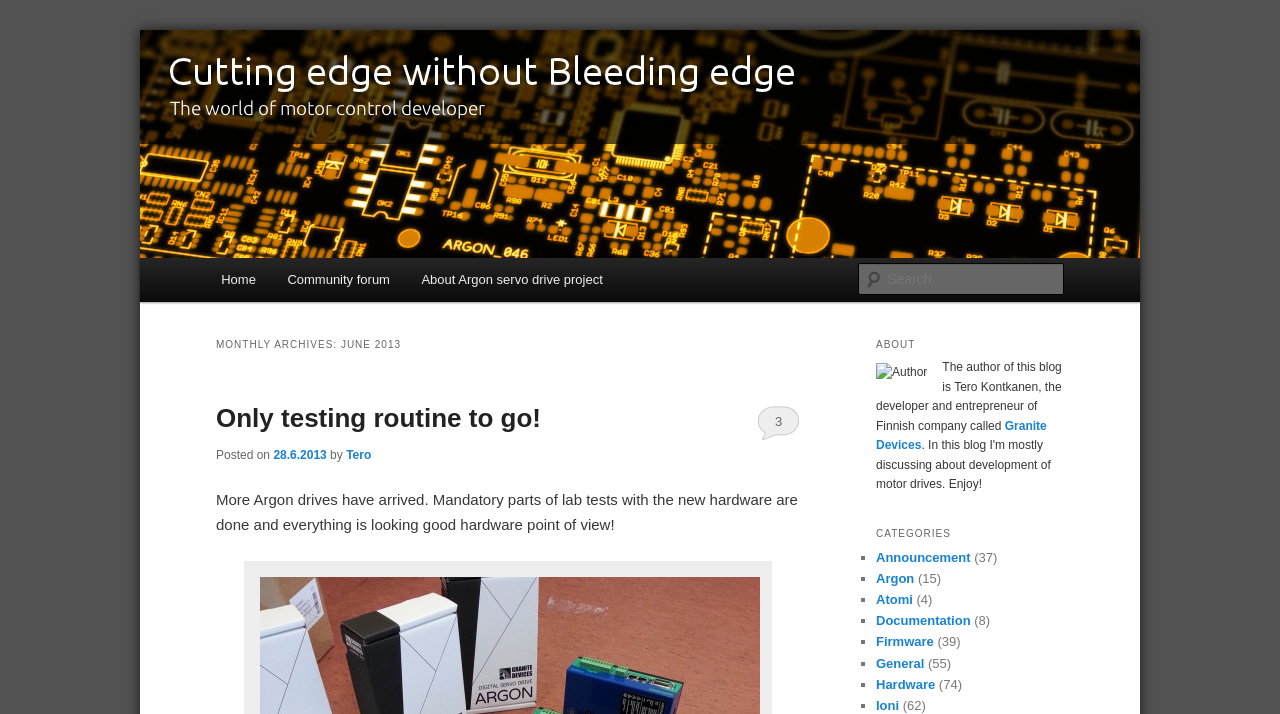Please identify the bounding box coordinates of the clickable area that will allow you to execute the instruction: "Search for something".

[0.671, 0.369, 0.831, 0.414]